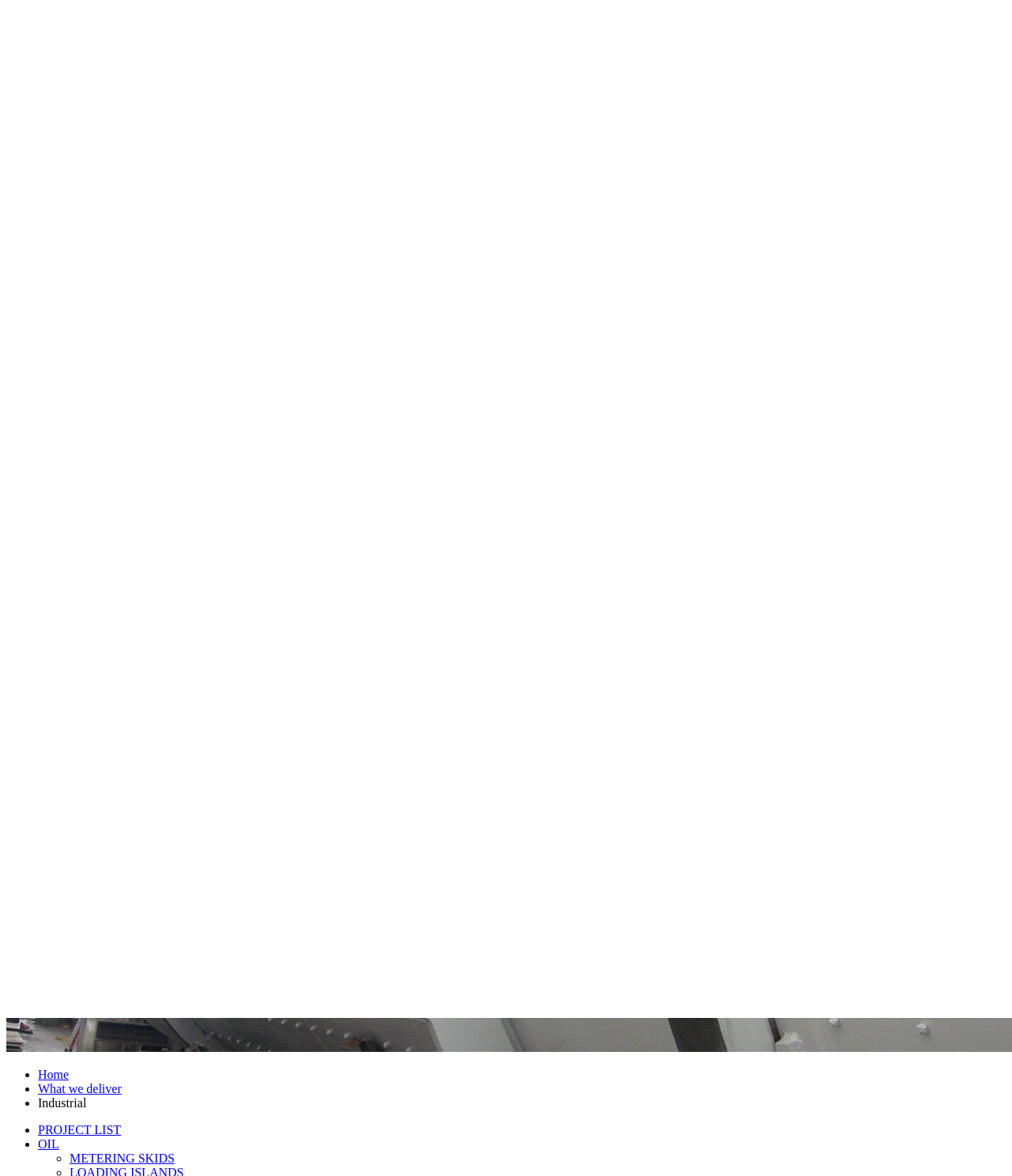Can you give a comprehensive explanation to the question given the content of the image?
What is the name of the first project listed?

The first project listed on the webpage is 'Project List', which is located in the 'What we deliver' section. This suggests that the company provides a list of projects that it has undertaken or is currently undertaking.